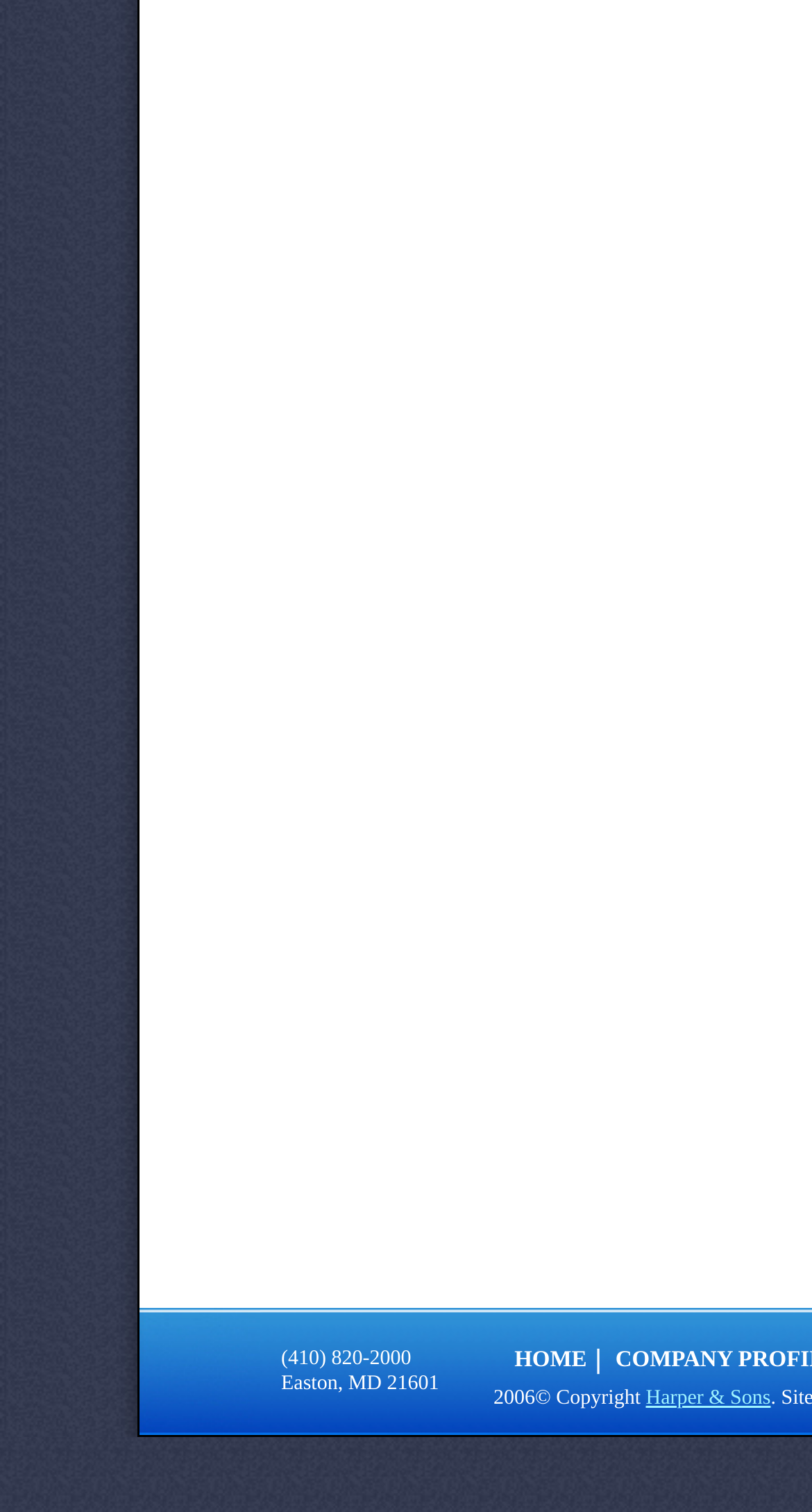Find the coordinates for the bounding box of the element with this description: "Scribe@uccs.edu".

None